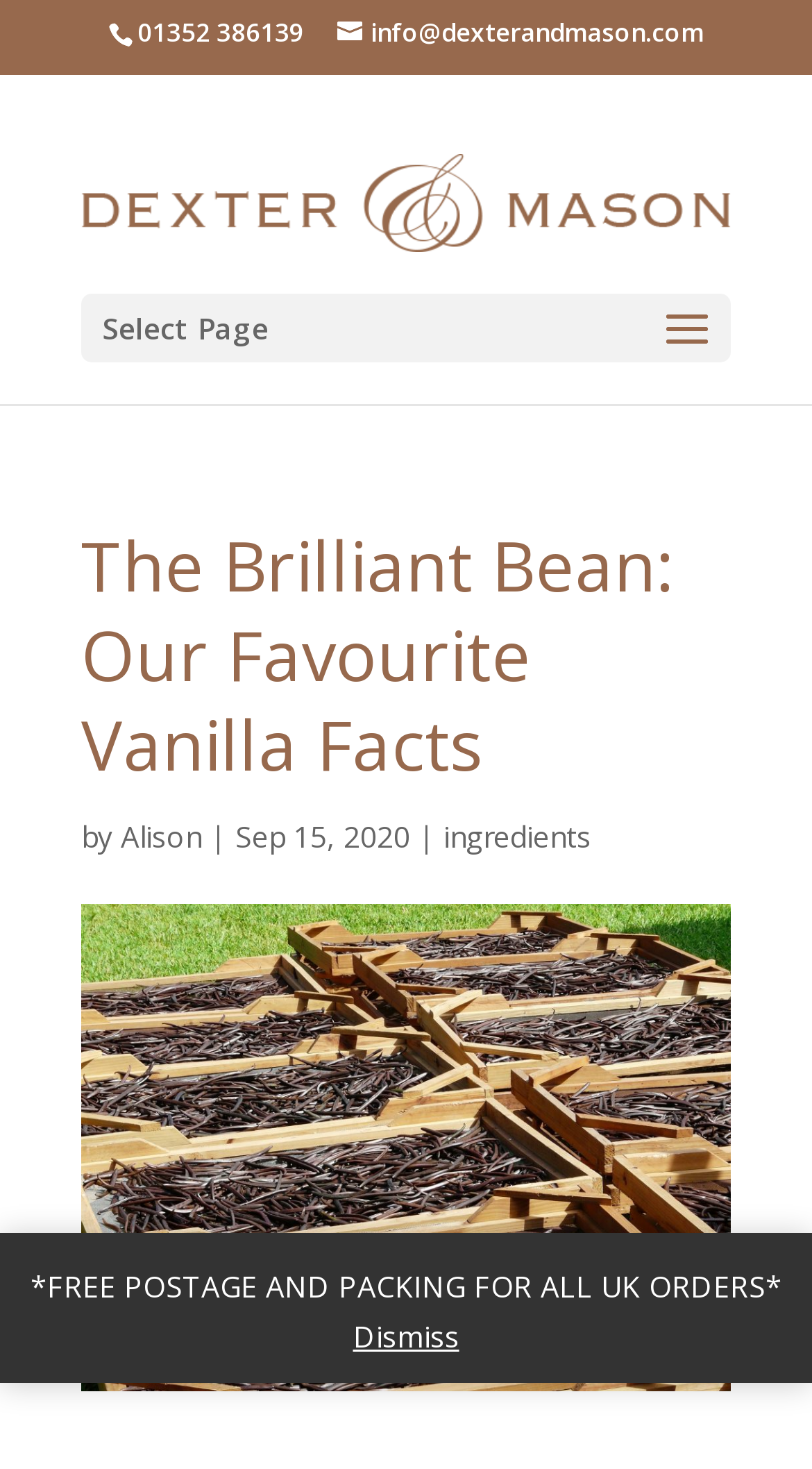Given the description Dismiss, predict the bounding box coordinates of the UI element. Ensure the coordinates are in the format (top-left x, top-left y, bottom-right x, bottom-right y) and all values are between 0 and 1.

[0.435, 0.896, 0.565, 0.923]